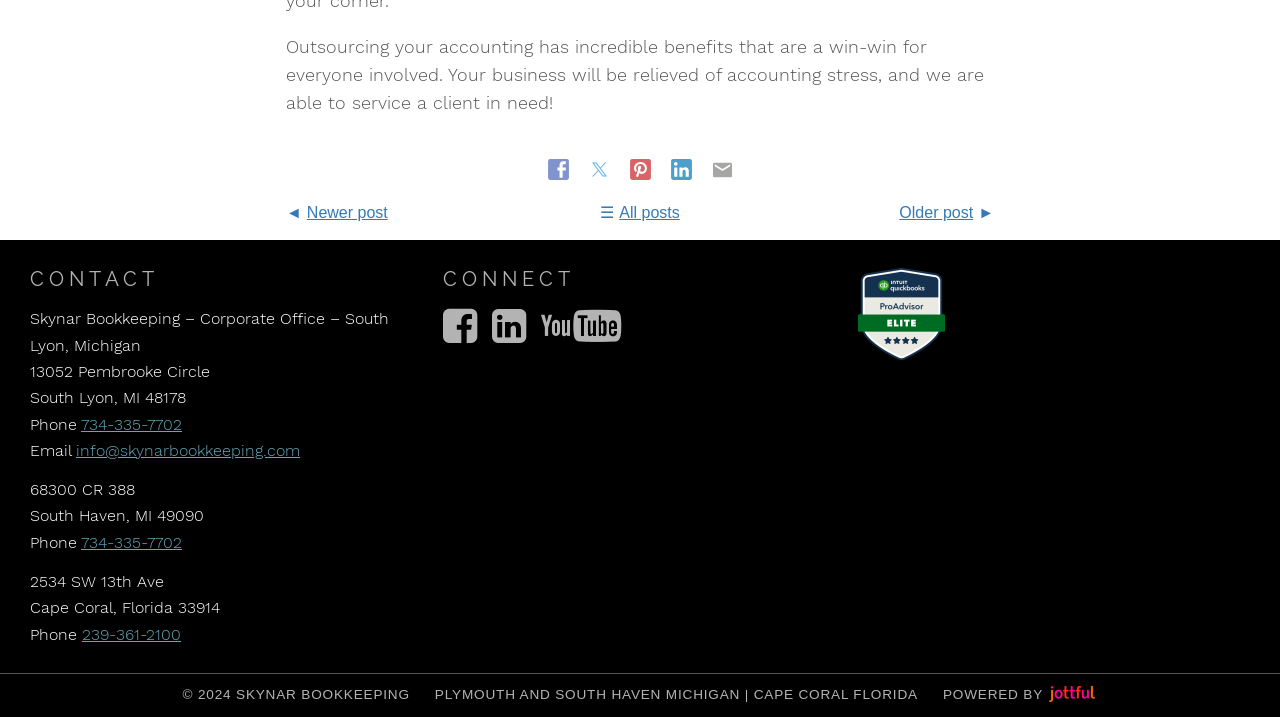Pinpoint the bounding box coordinates of the element to be clicked to execute the instruction: "Share on Facebook".

[0.426, 0.225, 0.45, 0.253]